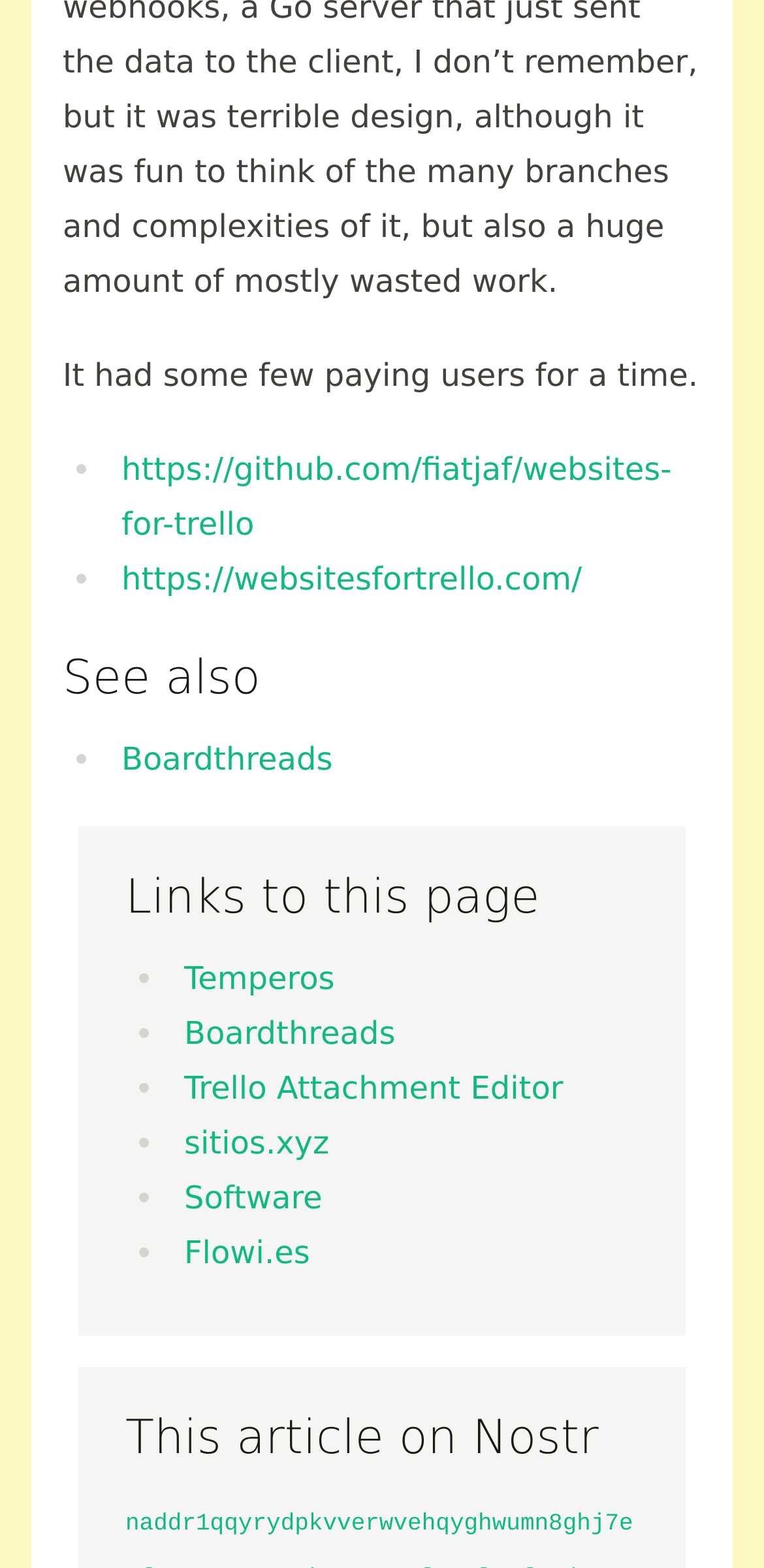Based on the image, please respond to the question with as much detail as possible:
What is the purpose of the 'This article on Nostr' heading?

The 'This article on Nostr' heading is likely providing additional information or context about the topic of the webpage, which is related to websites for Trello. The heading may be introducing a new section or providing a summary of the content.